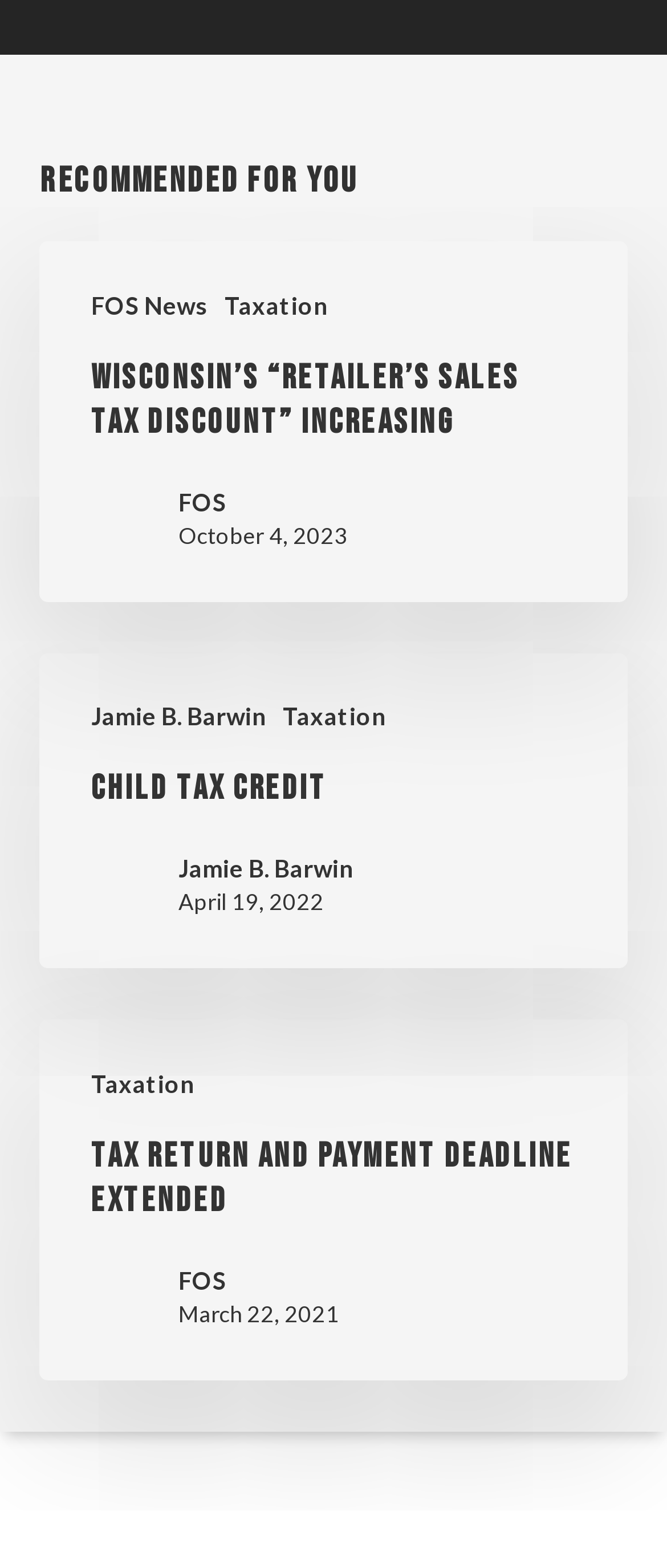Could you find the bounding box coordinates of the clickable area to complete this instruction: "Learn more about 'CHILD TAX CREDIT'"?

[0.06, 0.417, 0.94, 0.618]